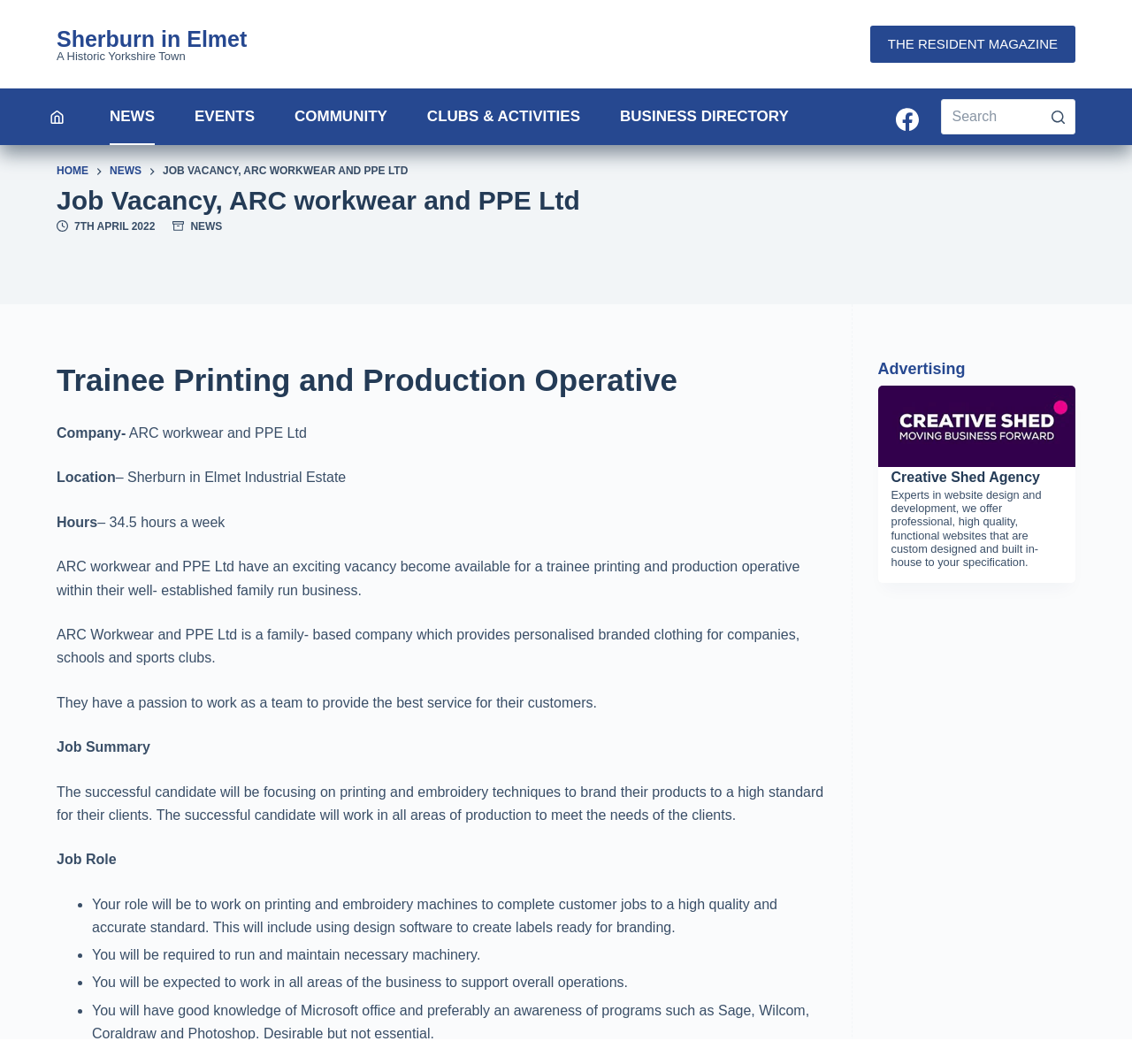Where is the company located?
Using the image as a reference, answer the question with a short word or phrase.

Sherburn in Elmet Industrial Estate